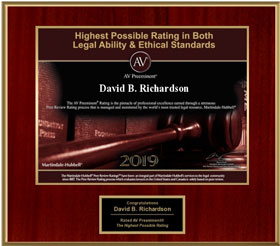Please answer the following question using a single word or phrase: 
What is the material of the plaque's background?

Wood